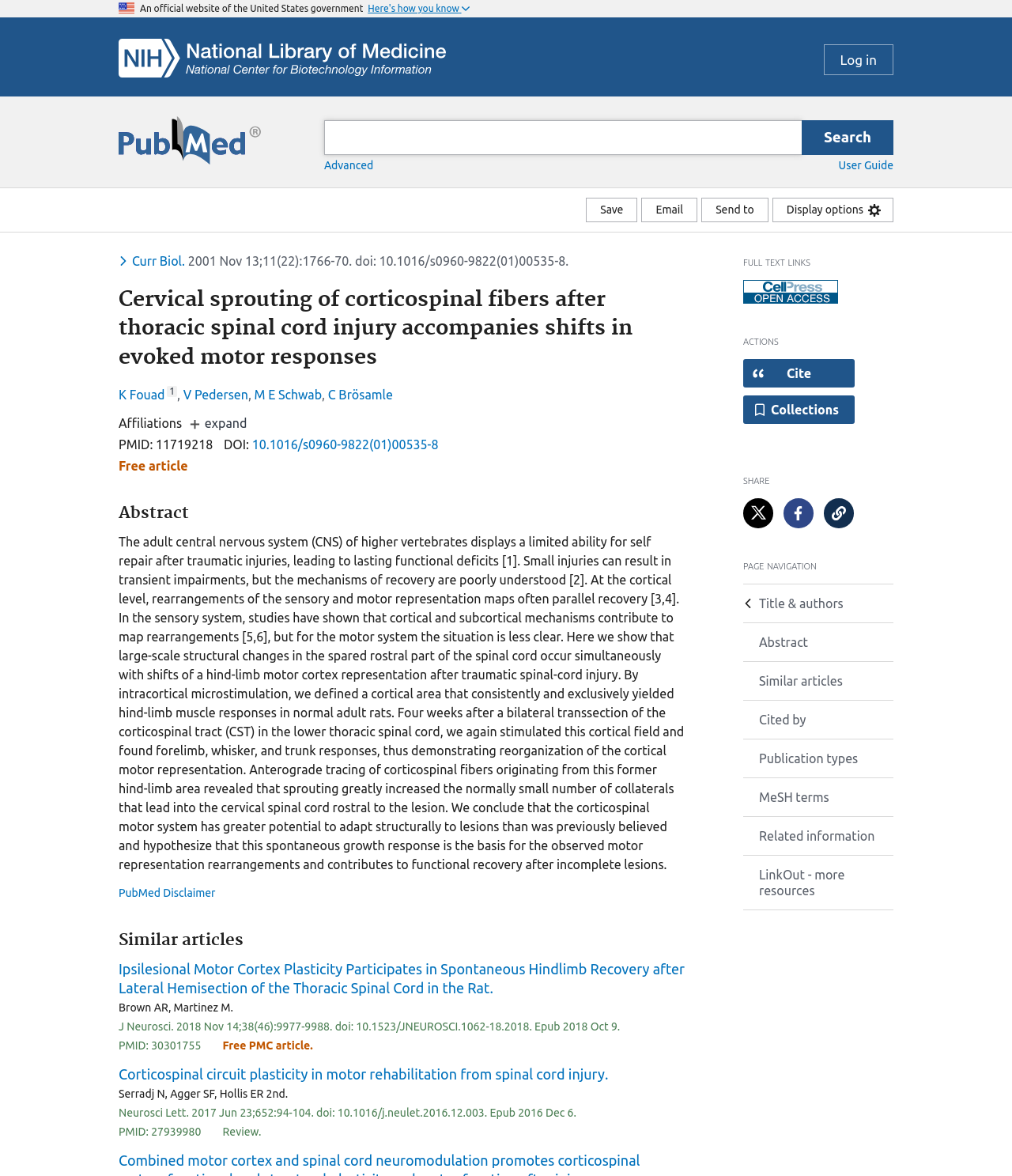Respond with a single word or short phrase to the following question: 
What is the purpose of the 'Save' button?

Save article